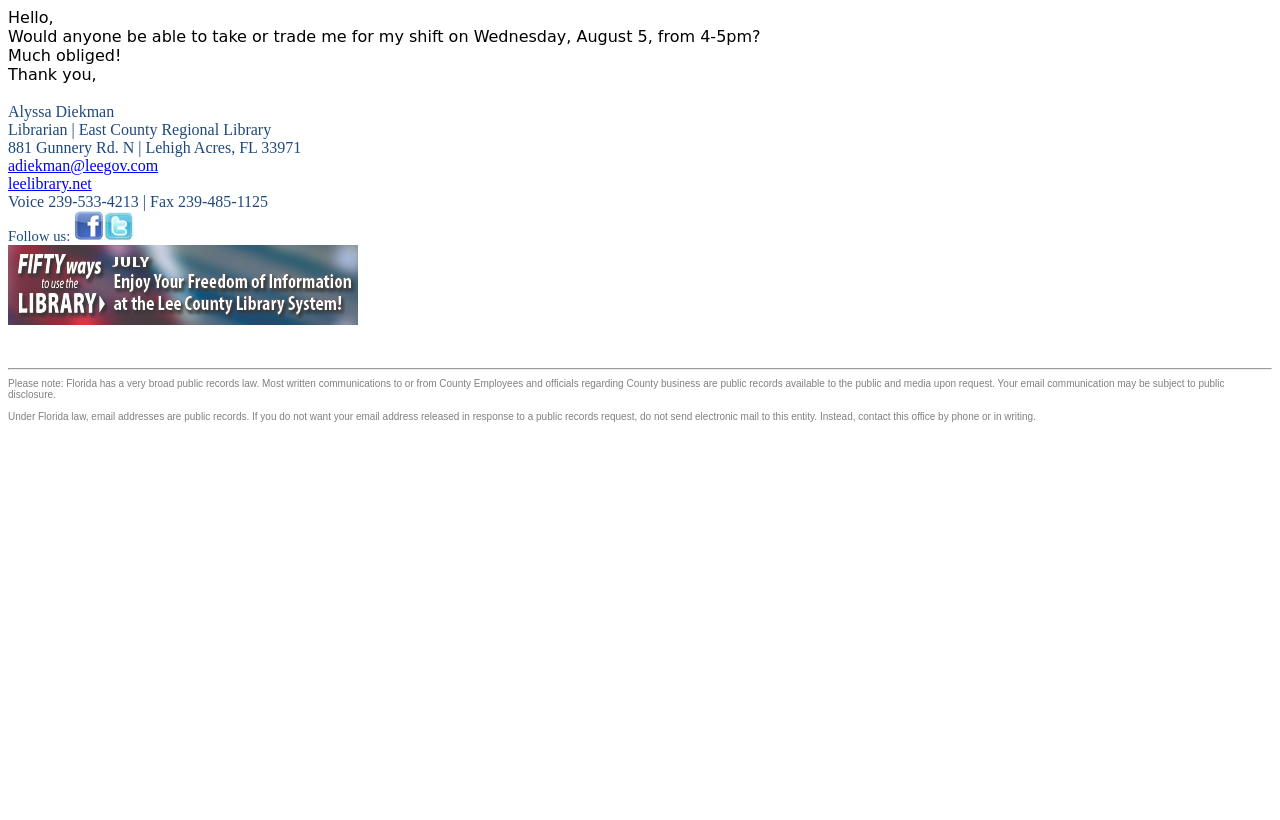What is the phone number of the library?
Make sure to answer the question with a detailed and comprehensive explanation.

I found the phone number '239-533-4213' in the text 'Voice 239-533-4213 | Fax 239-485-1125' which is located at the top of the webpage, indicating that it is the phone number of the library.